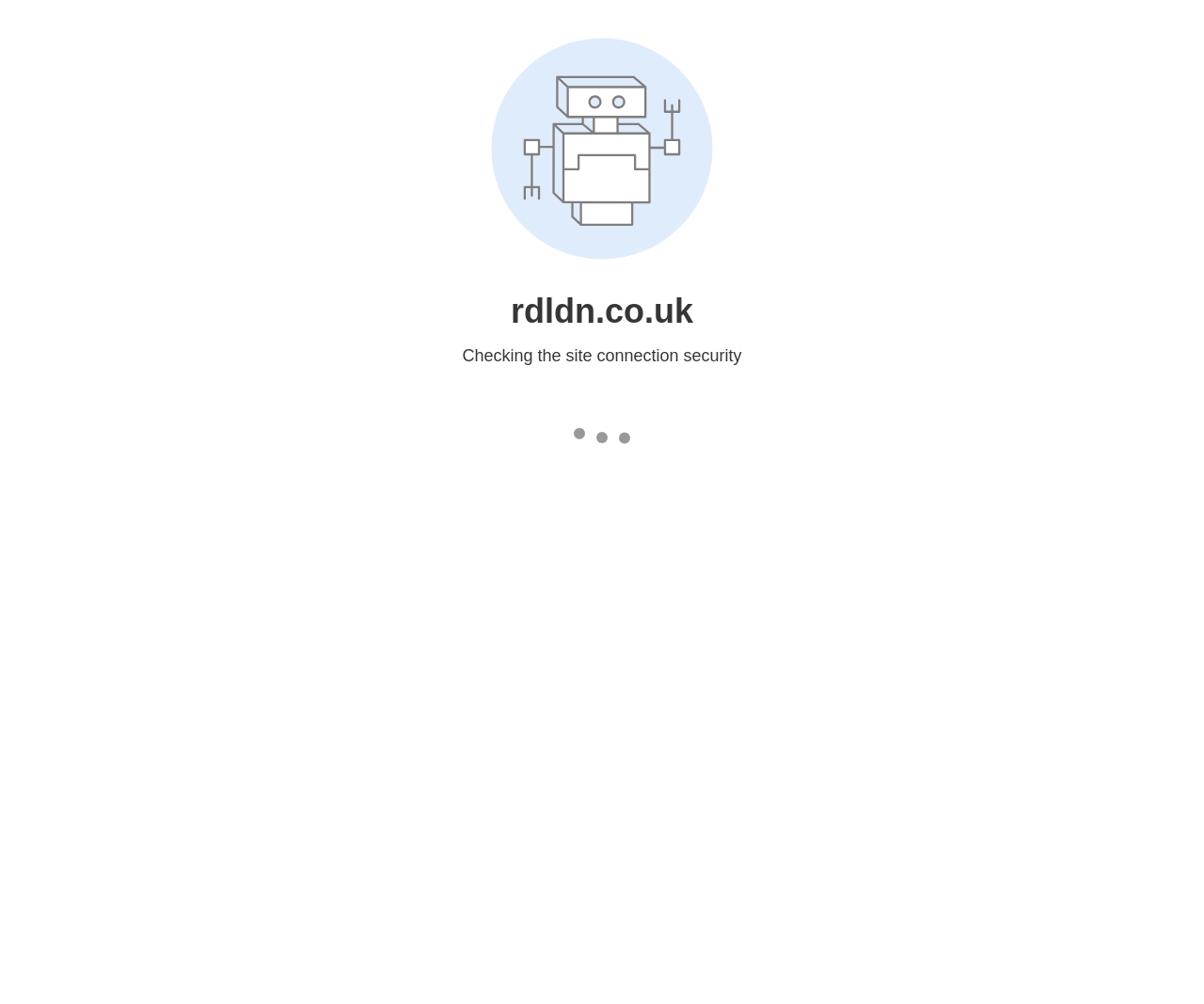What is the date mentioned on the webpage?
Provide a fully detailed and comprehensive answer to the question.

I found the date 'February 20, 2018' at the bottom of the webpage, which is a static text element with a bounding box coordinate of [0.481, 0.894, 0.57, 0.909].